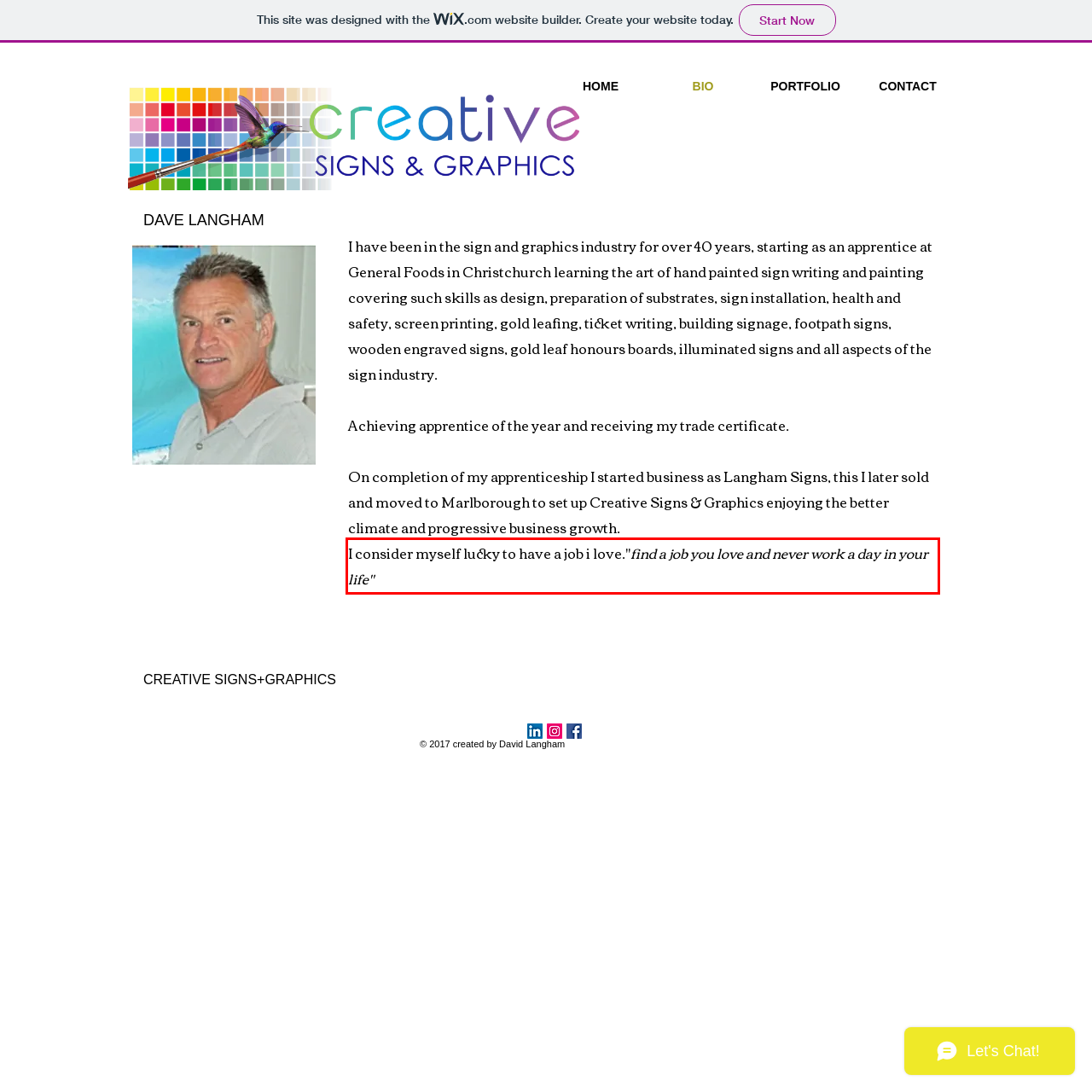Examine the webpage screenshot and use OCR to recognize and output the text within the red bounding box.

I consider myself lucky to have a job i love."find a job you love and never work a day in your life"